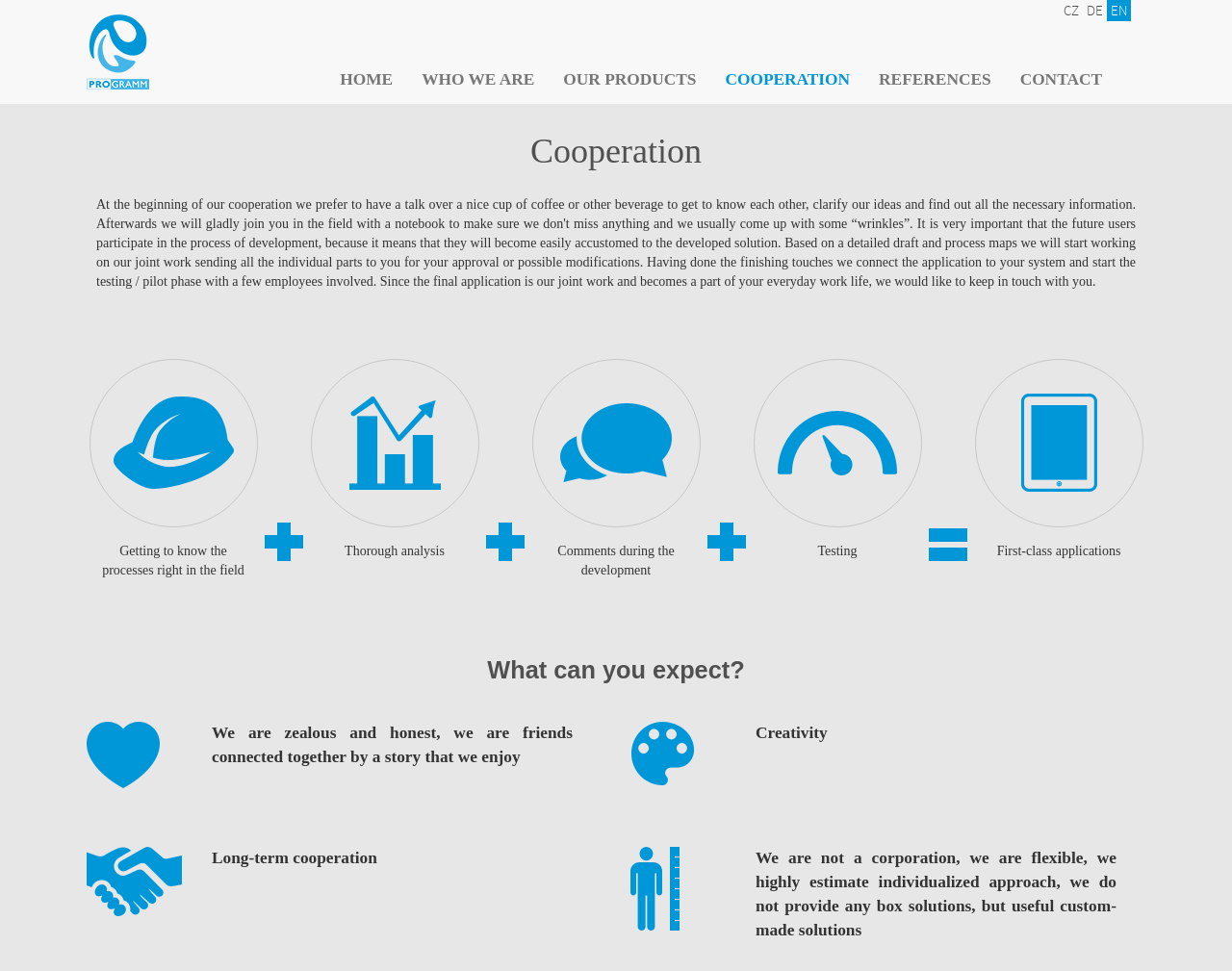Determine the coordinates of the bounding box for the clickable area needed to execute this instruction: "Contact us".

[0.816, 0.057, 0.906, 0.107]